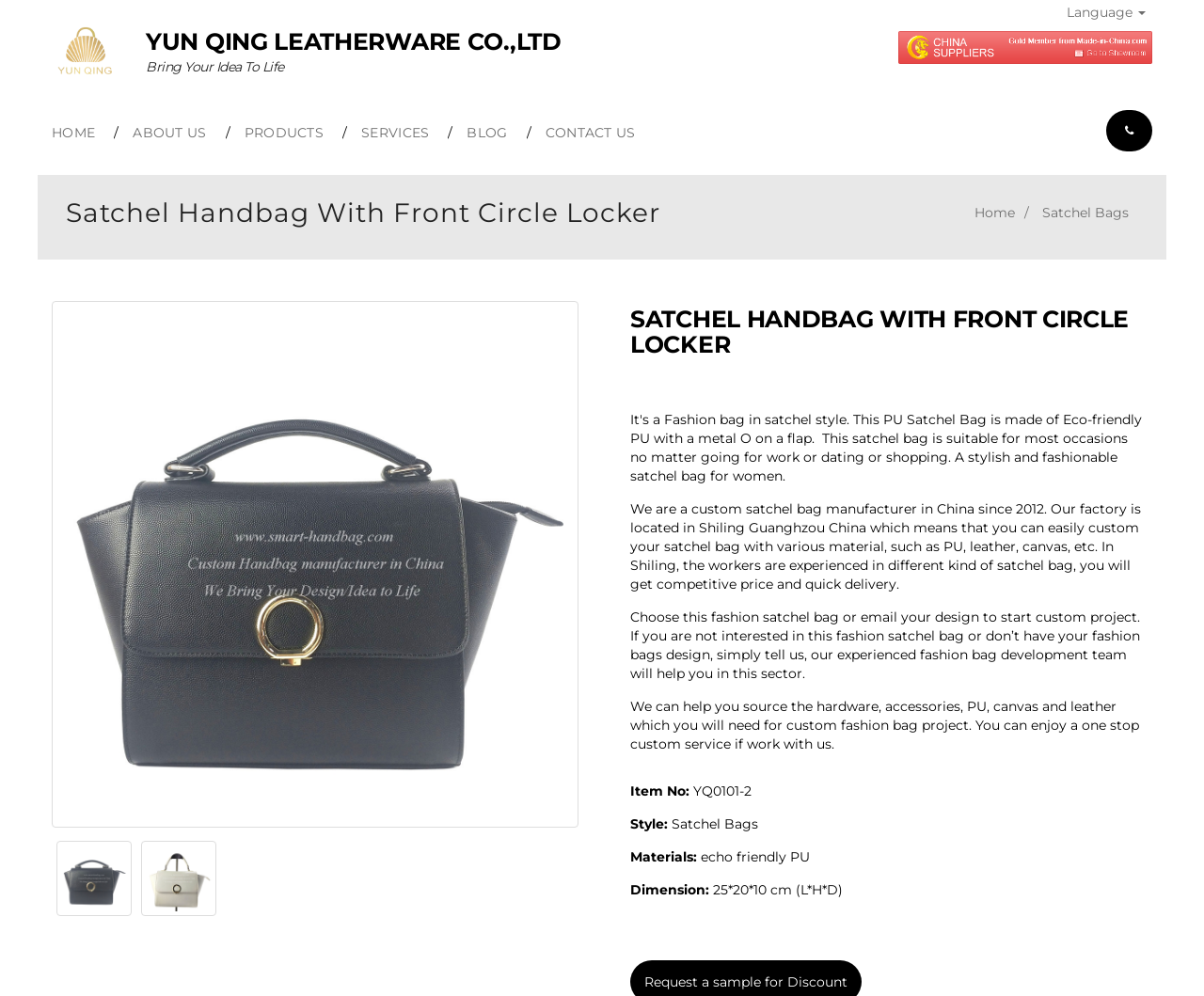Please find the bounding box for the following UI element description. Provide the coordinates in (top-left x, top-left y, bottom-right x, bottom-right y) format, with values between 0 and 1: Satchel Bags

[0.866, 0.205, 0.938, 0.222]